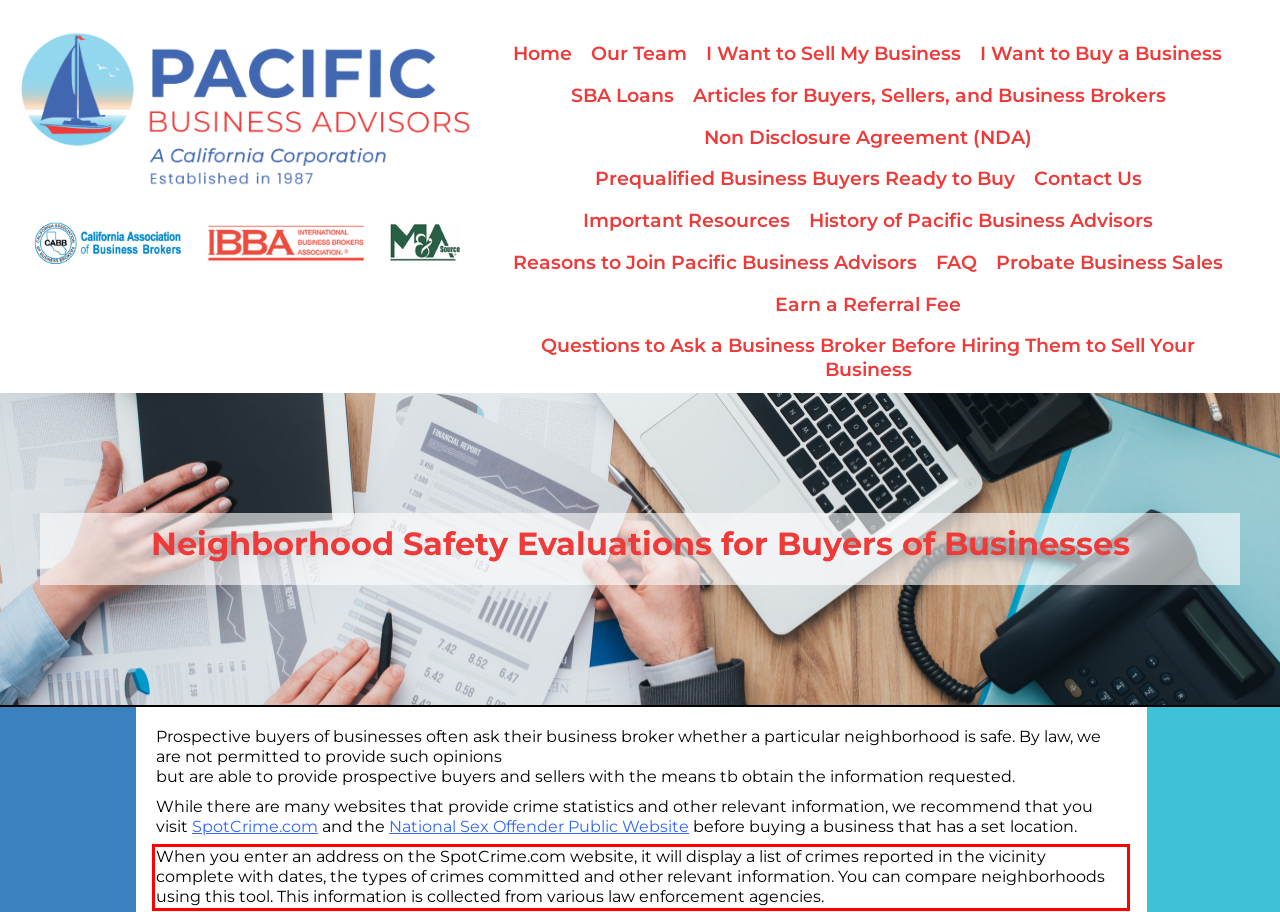Review the screenshot of the webpage and recognize the text inside the red rectangle bounding box. Provide the extracted text content.

When you enter an address on the SpotCrime.com website, it will display a list of crimes reported in the vicinity complete with dates, the types of crimes committed and other relevant information. You can compare neighborhoods using this tool. This information is collected from various law enforcement agencies.